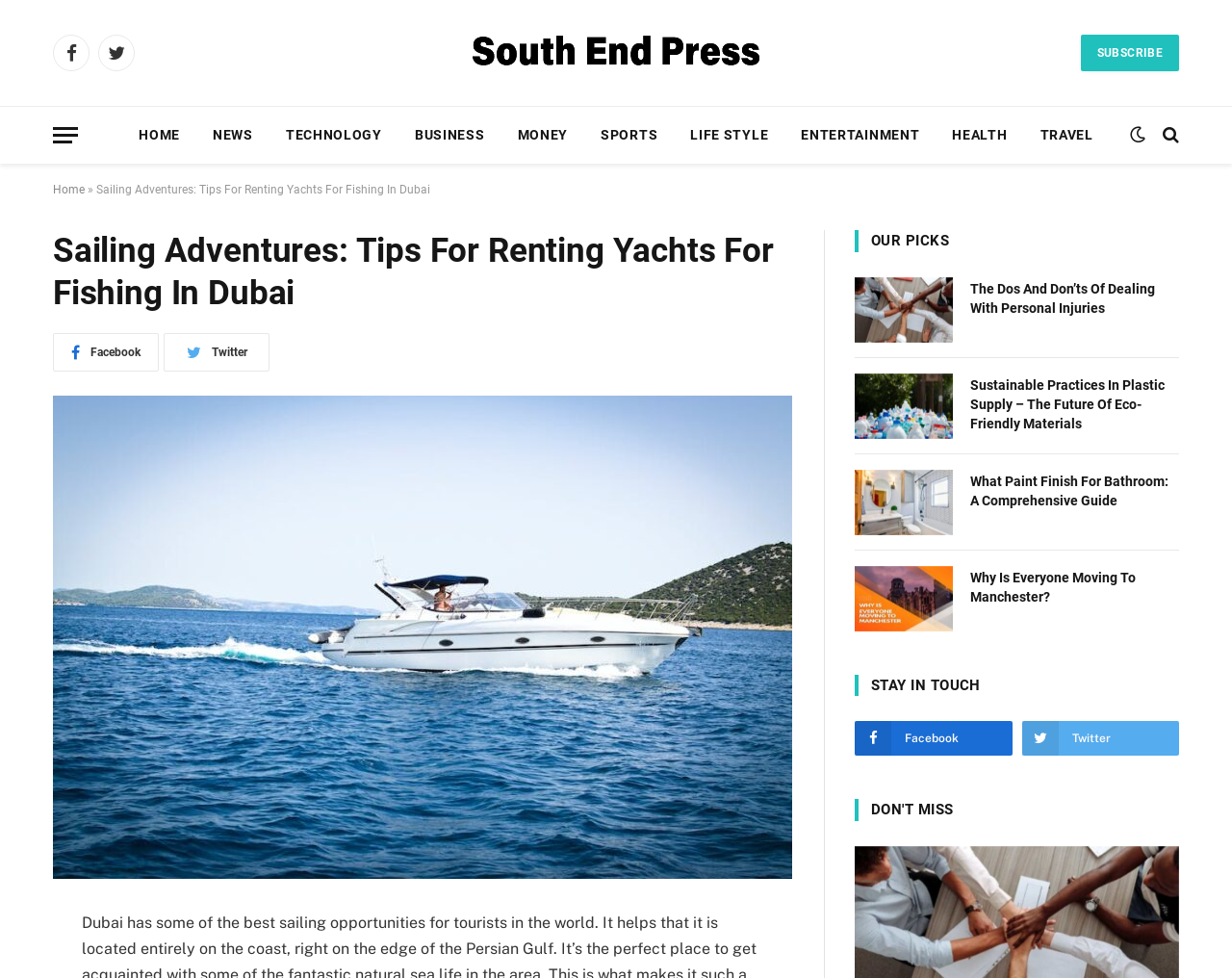Please give a succinct answer using a single word or phrase:
What is the topic of the article with the image?

Fishing in Dubai